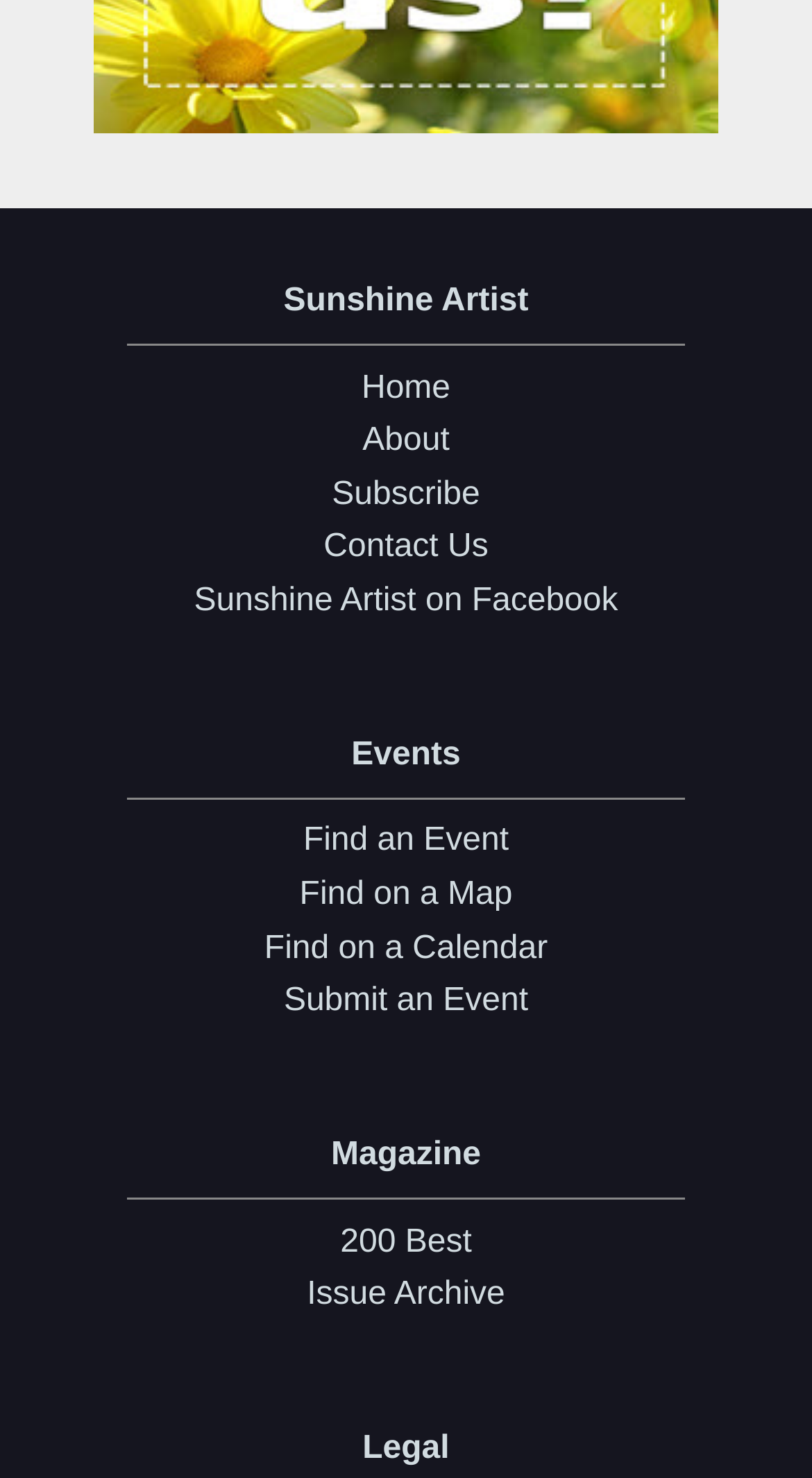Locate the bounding box of the UI element defined by this description: "Contact Us". The coordinates should be given as four float numbers between 0 and 1, formatted as [left, top, right, bottom].

[0.041, 0.353, 0.959, 0.389]